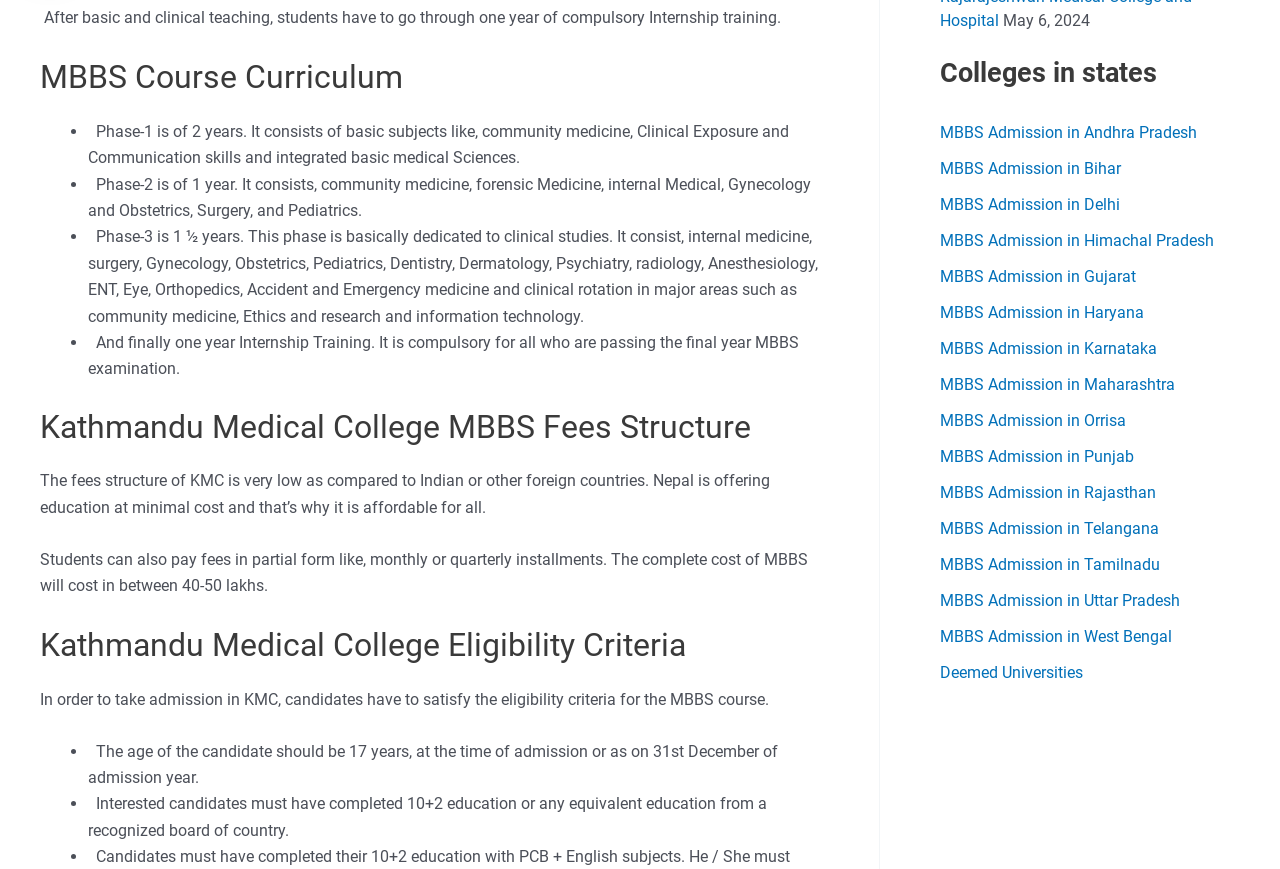What is the estimated cost of MBBS in KMC? Based on the screenshot, please respond with a single word or phrase.

40-50 lakhs